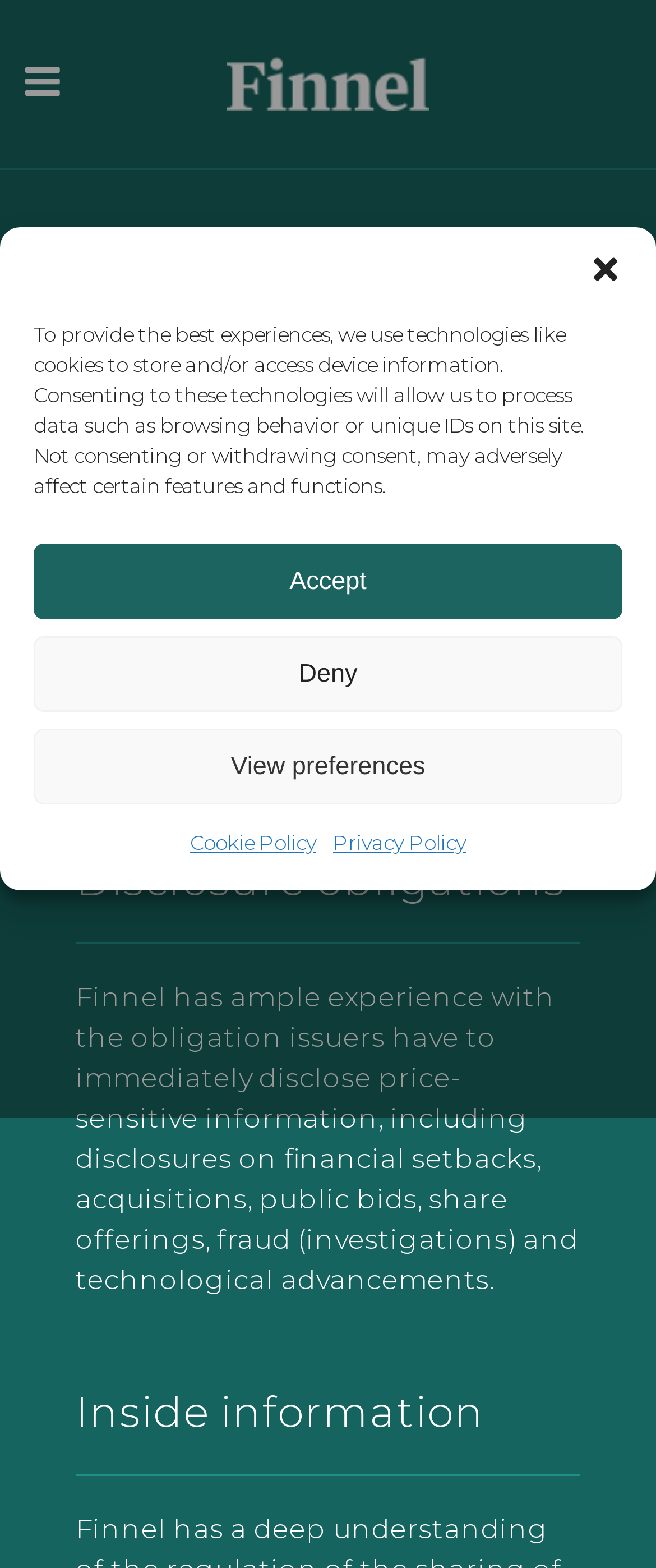How many main sections are there on the webpage?
Using the image, give a concise answer in the form of a single word or short phrase.

Three